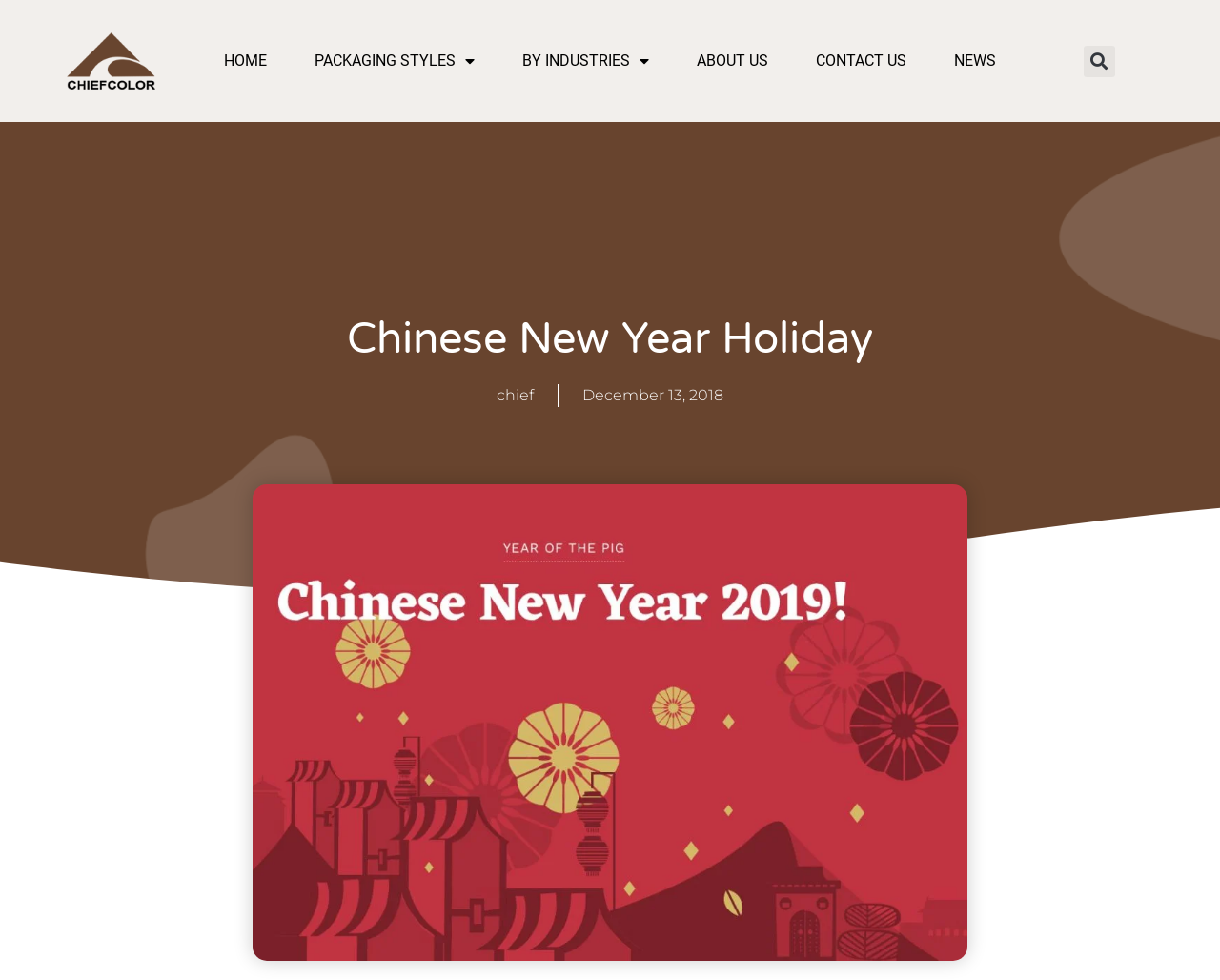Identify the bounding box coordinates of the clickable region to carry out the given instruction: "go to home page".

[0.184, 0.053, 0.219, 0.072]